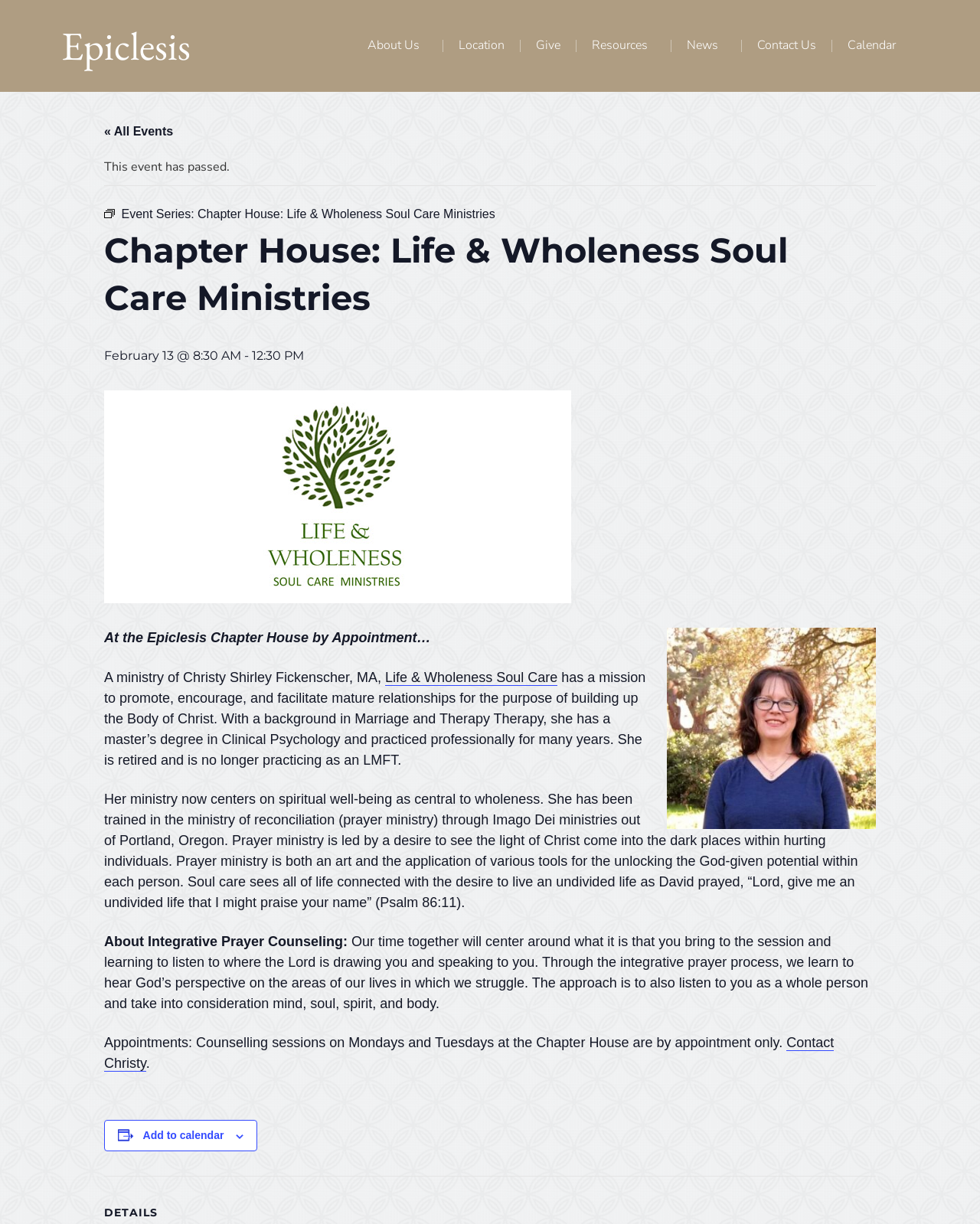Find the bounding box coordinates of the clickable area required to complete the following action: "Click the 'Contact Us' link".

[0.757, 0.023, 0.848, 0.052]